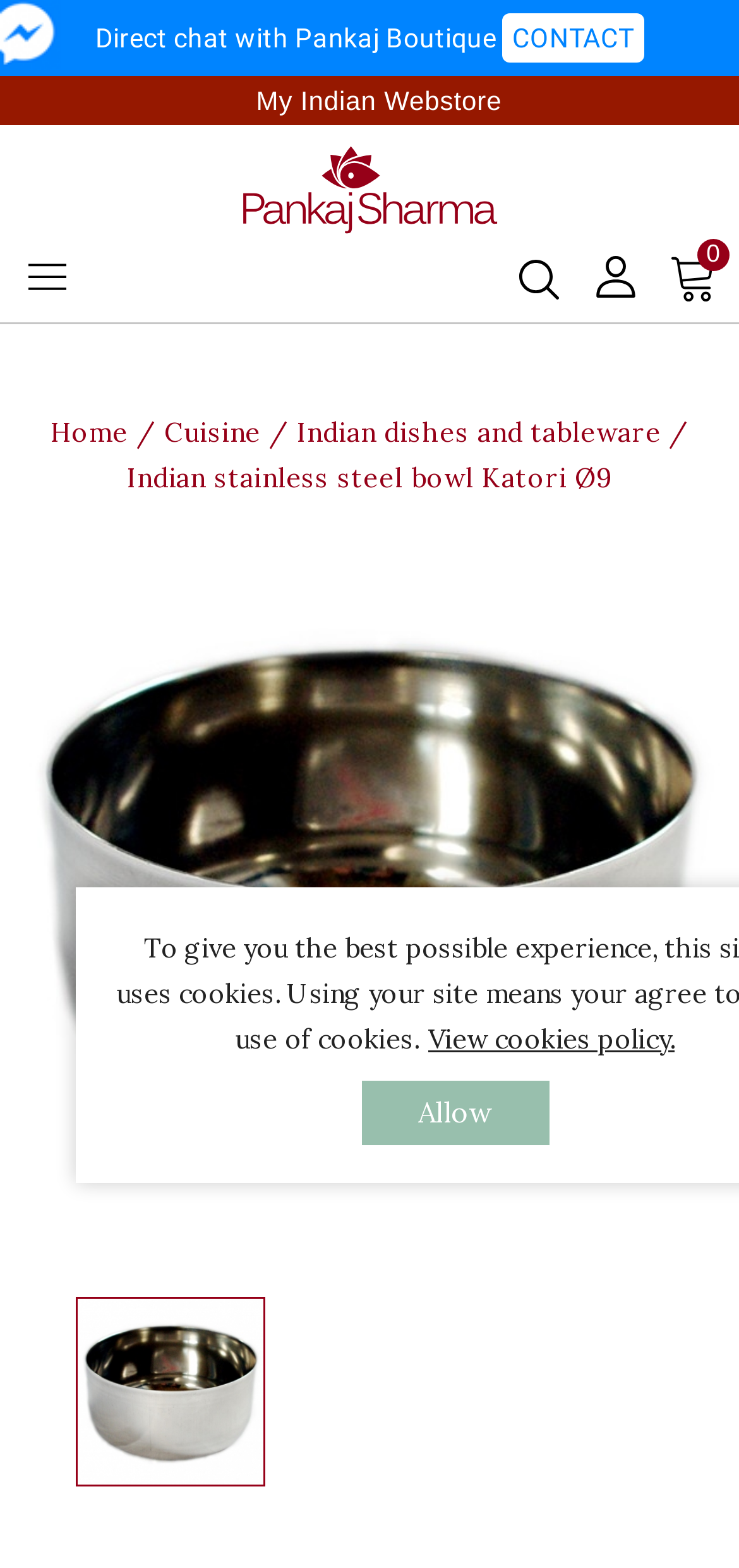Generate a comprehensive description of the contents of the webpage.

The webpage is an online store specializing in Indian products, particularly traditional dishes and bowls. At the top, there is a header section with a direct chat option with Pankaj Boutique, a contact link, and a title "My Indian Webstore". Below the title, there is a link to Pankaj Boutique Indienne accompanied by an image of the boutique's logo.

The main content area is divided into two sections. On the left, there are four links: "Home", "Cuisine", "Indian dishes and tableware", and "Indian stainless steel bowl Katori Ø9". These links are positioned vertically, with "Home" at the top and "Indian stainless steel bowl Katori Ø9" at the bottom.

On the right side, there is a large image of an Indian bowl Katori, taking up most of the space. Below the image, there is a smaller image of the same bowl, positioned near the bottom of the page. 

At the bottom of the page, there is a cookies policy notification with a link to view the policy and an "Allow" button.